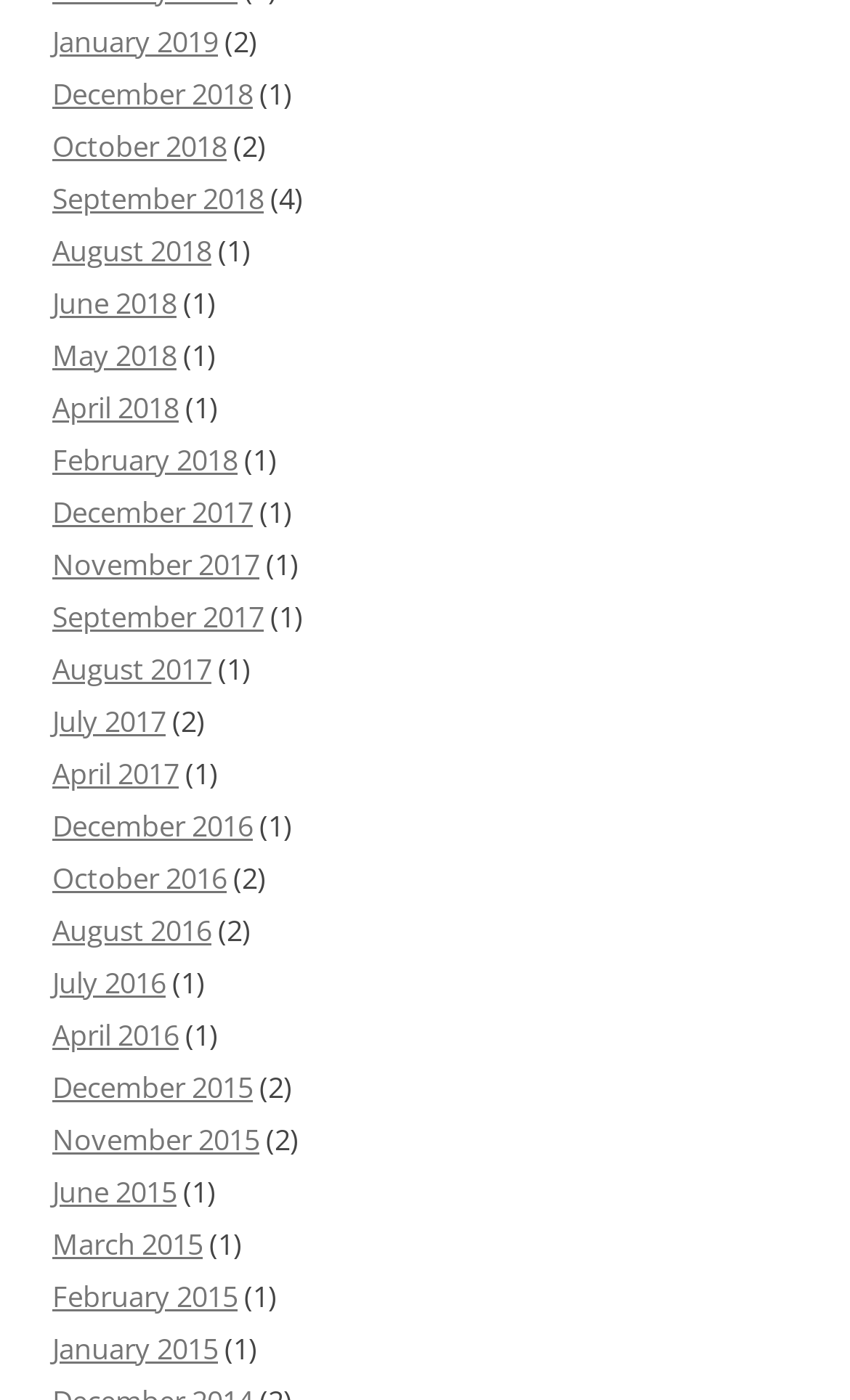Using the information in the image, could you please answer the following question in detail:
How many months are listed for 2017?

I counted the number of links for the year 2017 by looking at the list of links on the webpage. I found that there are 4 links for 2017, which are April 2017, July 2017, August 2017, and September 2017.